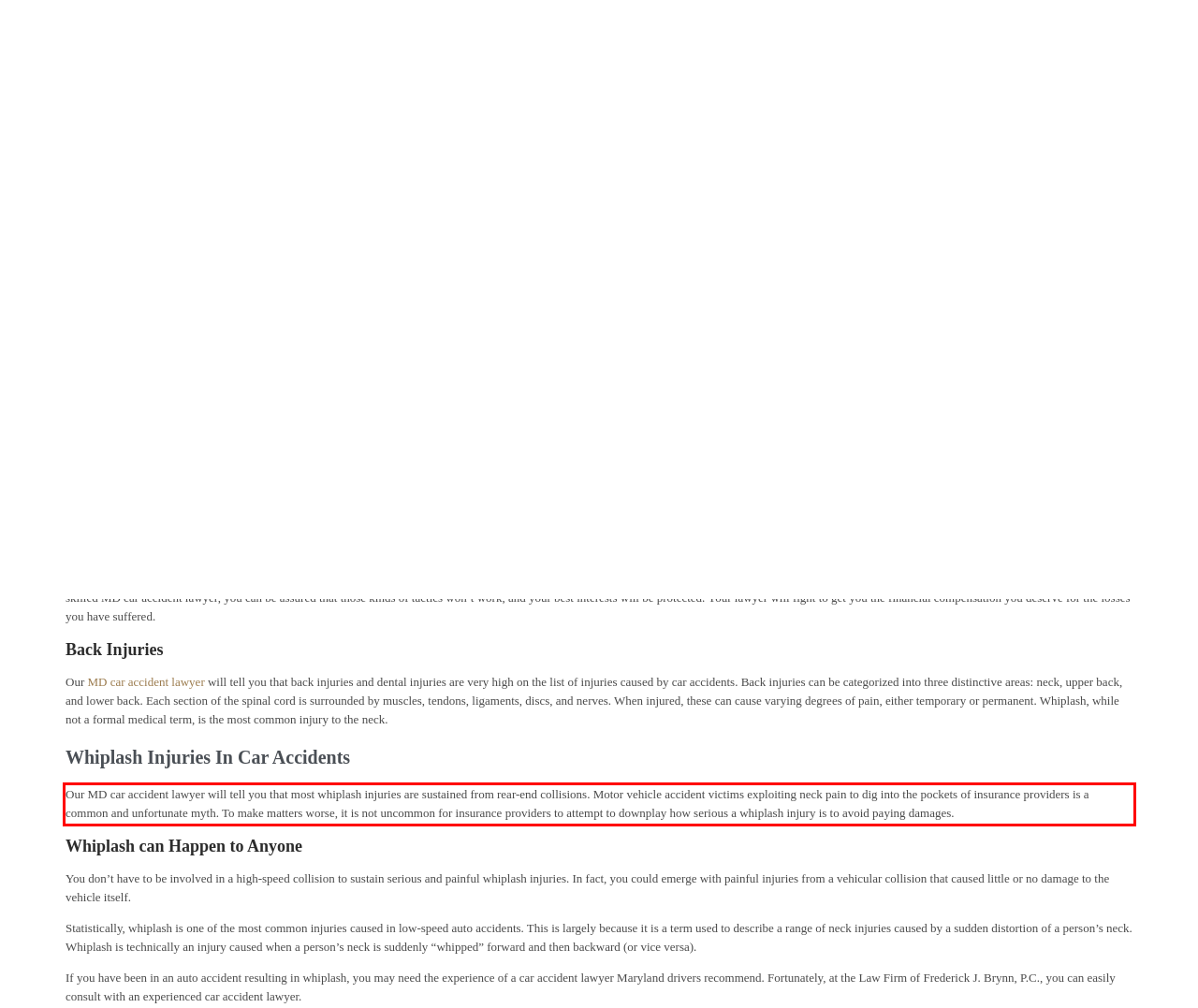Within the screenshot of the webpage, there is a red rectangle. Please recognize and generate the text content inside this red bounding box.

Our MD car accident lawyer will tell you that most whiplash injuries are sustained from rear-end collisions. Motor vehicle accident victims exploiting neck pain to dig into the pockets of insurance providers is a common and unfortunate myth. To make matters worse, it is not uncommon for insurance providers to attempt to downplay how serious a whiplash injury is to avoid paying damages.